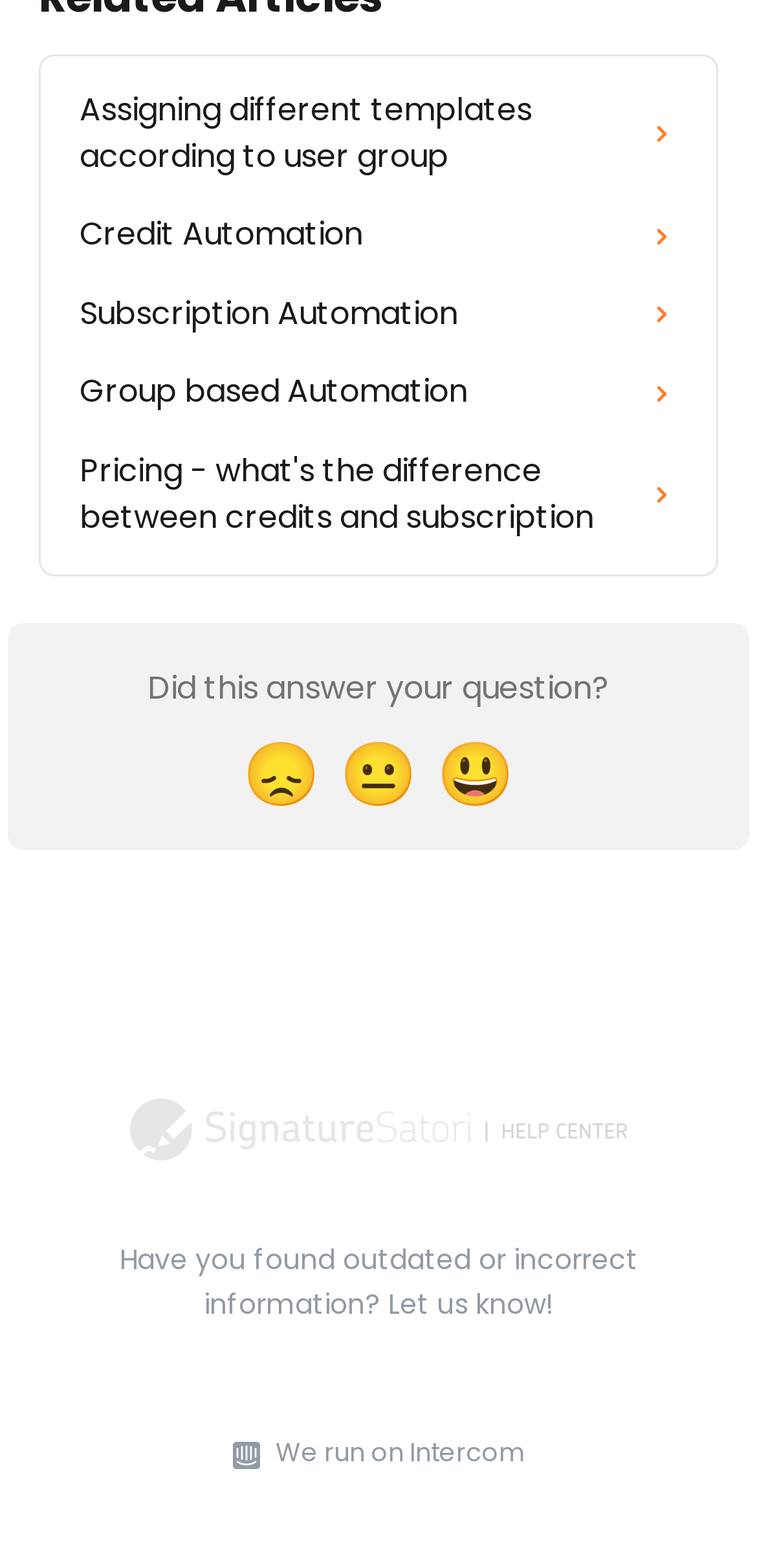Identify and provide the bounding box for the element described by: "Subscription Automation".

[0.074, 0.176, 0.926, 0.226]